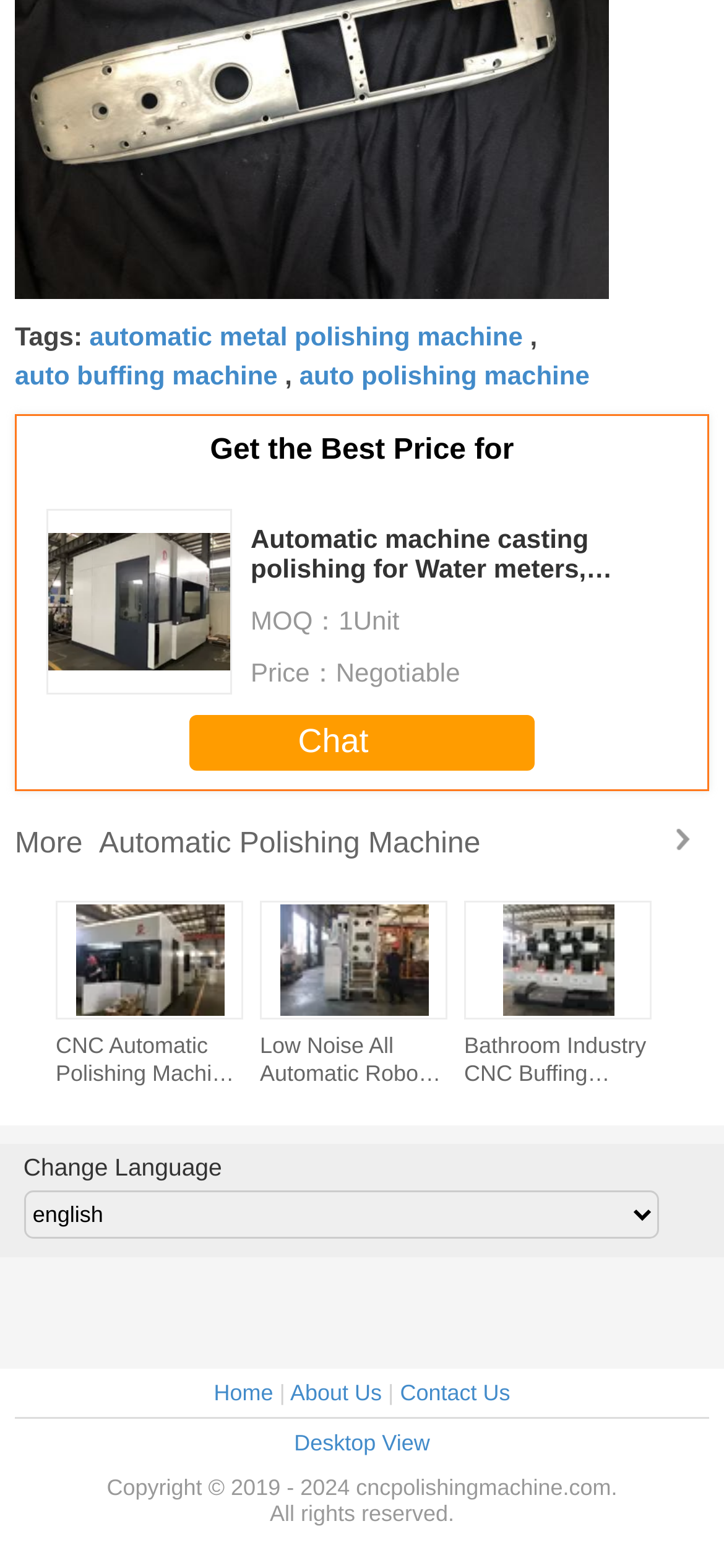What is the minimum order quantity for the product?
Examine the image and provide an in-depth answer to the question.

I found the answer by looking at the 'MOQ' section on the webpage, which stands for Minimum Order Quantity. The text next to it says '1Unit', indicating that the minimum order quantity for the product is 1 unit.